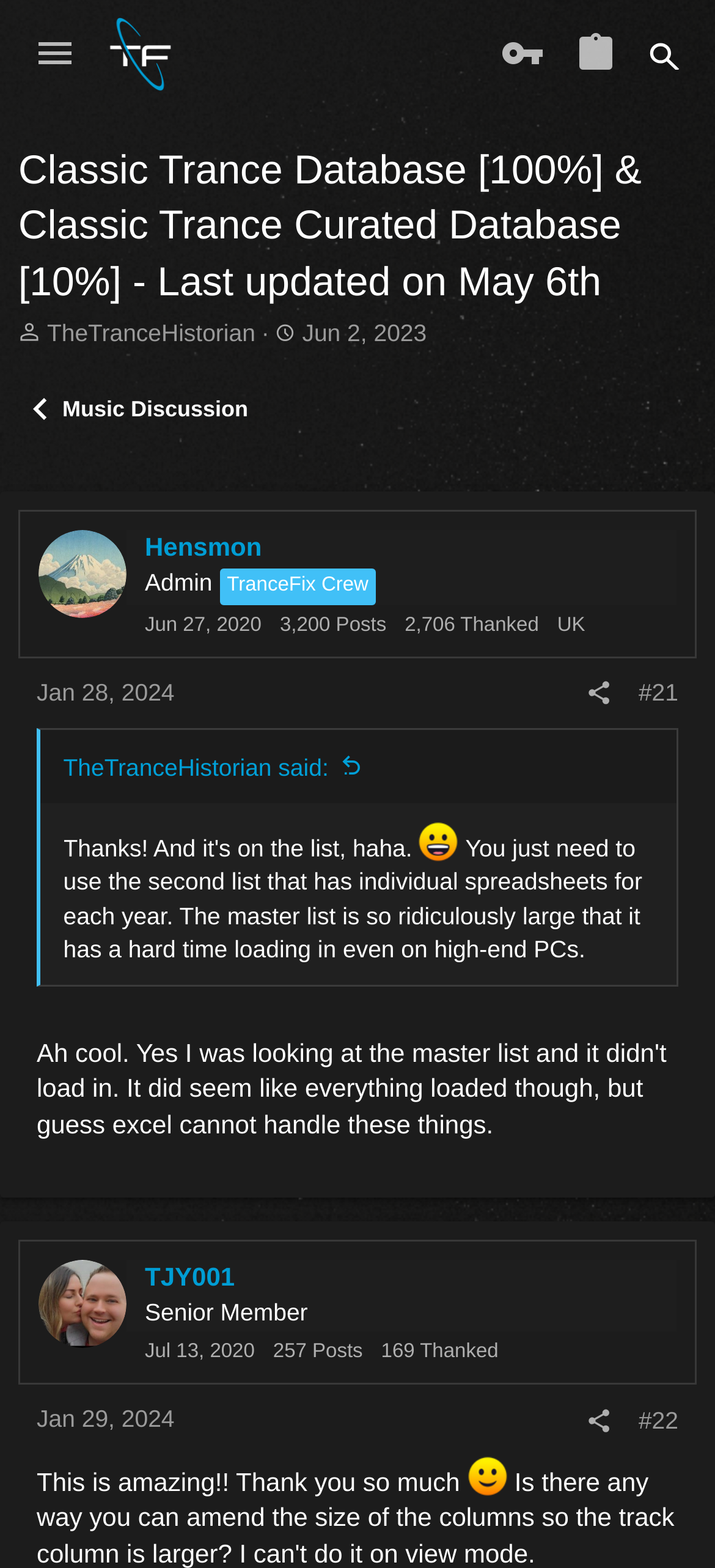Identify the bounding box for the UI element specified in this description: "Music Discussion". The coordinates must be four float numbers between 0 and 1, formatted as [left, top, right, bottom].

[0.026, 0.247, 0.347, 0.275]